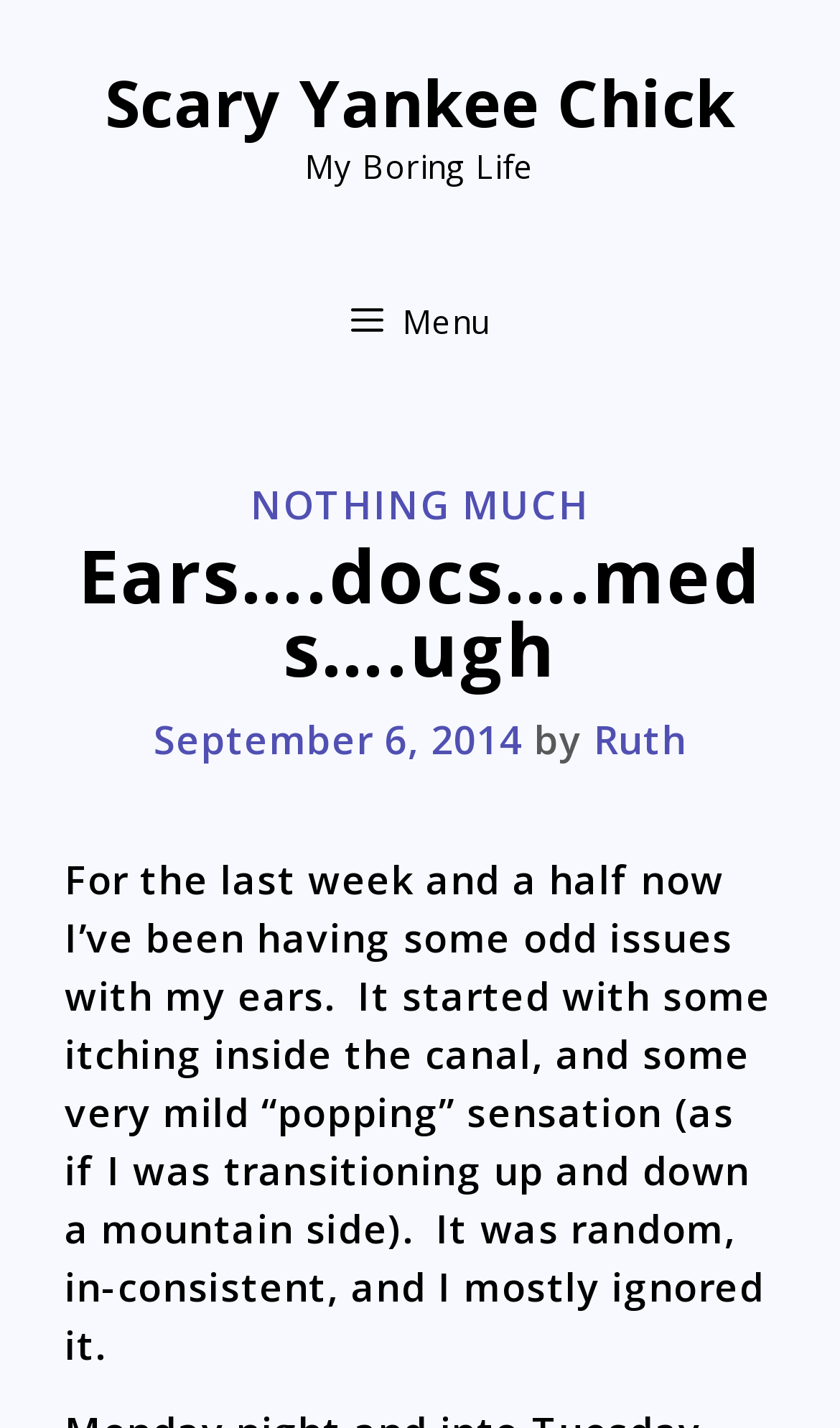Predict the bounding box of the UI element that fits this description: "Nothing Much".

[0.298, 0.334, 0.702, 0.37]